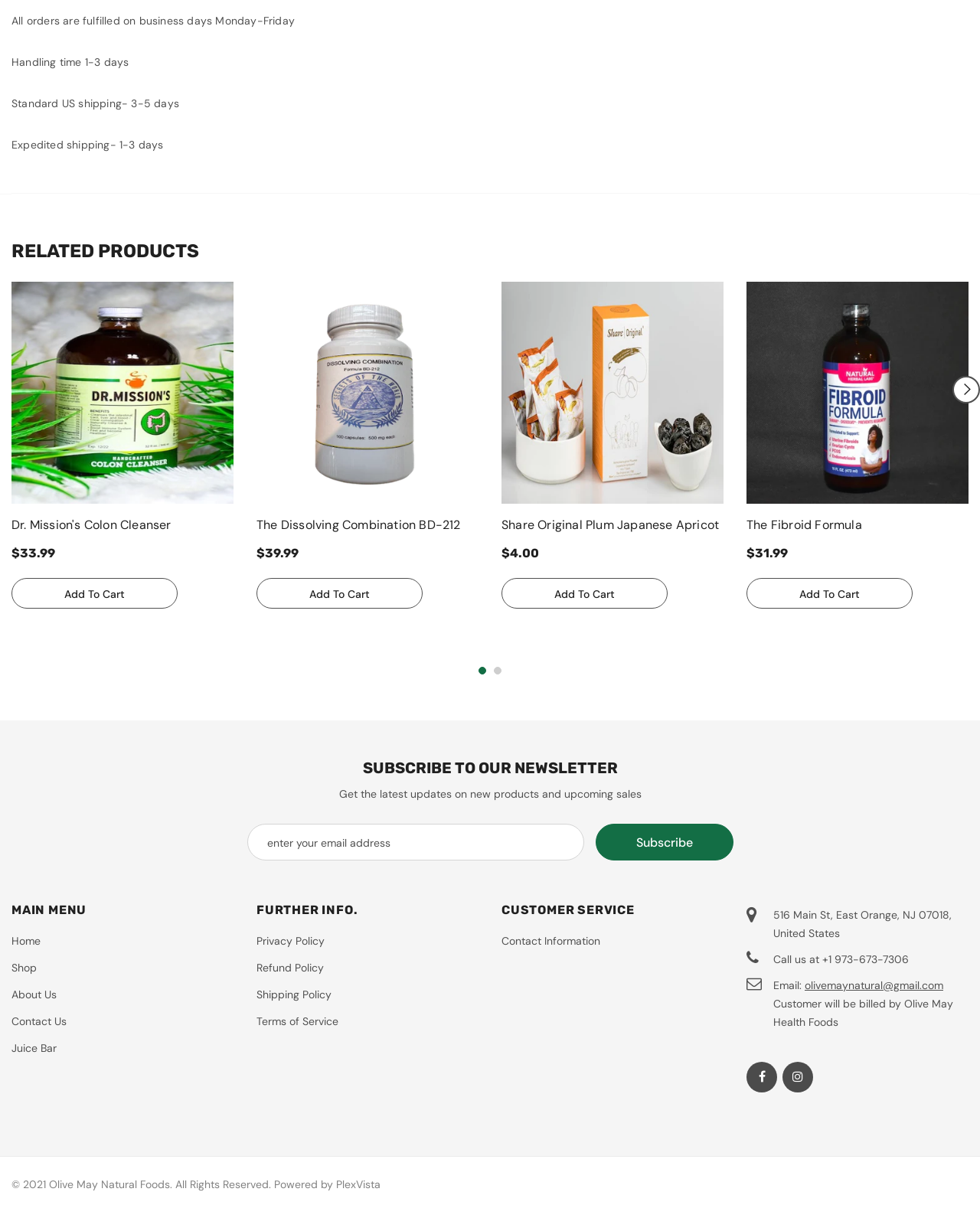Give the bounding box coordinates for this UI element: "Read more…". The coordinates should be four float numbers between 0 and 1, arranged as [left, top, right, bottom].

None